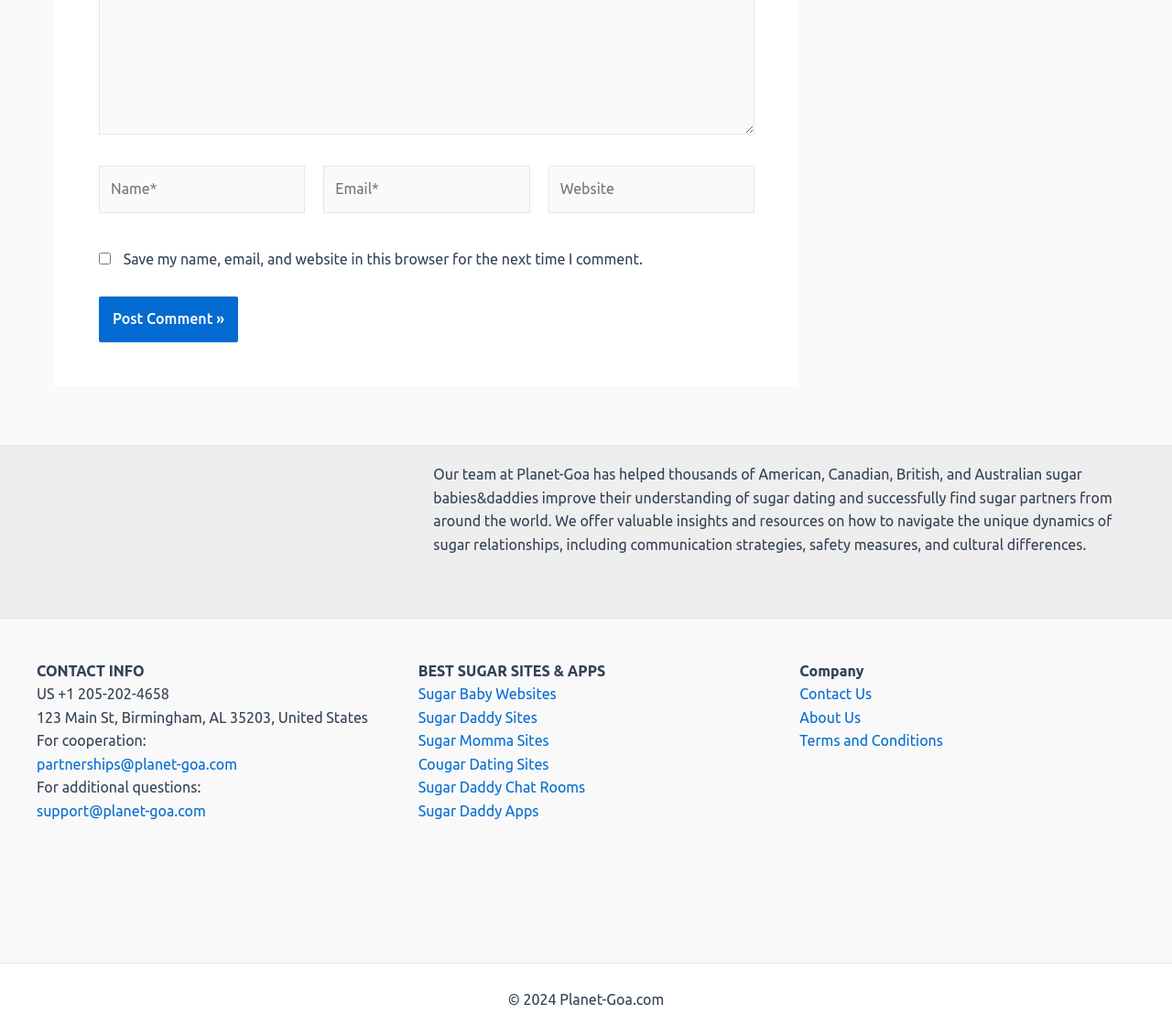What is the contact phone number?
Answer the question with just one word or phrase using the image.

US +1 205-202-4658